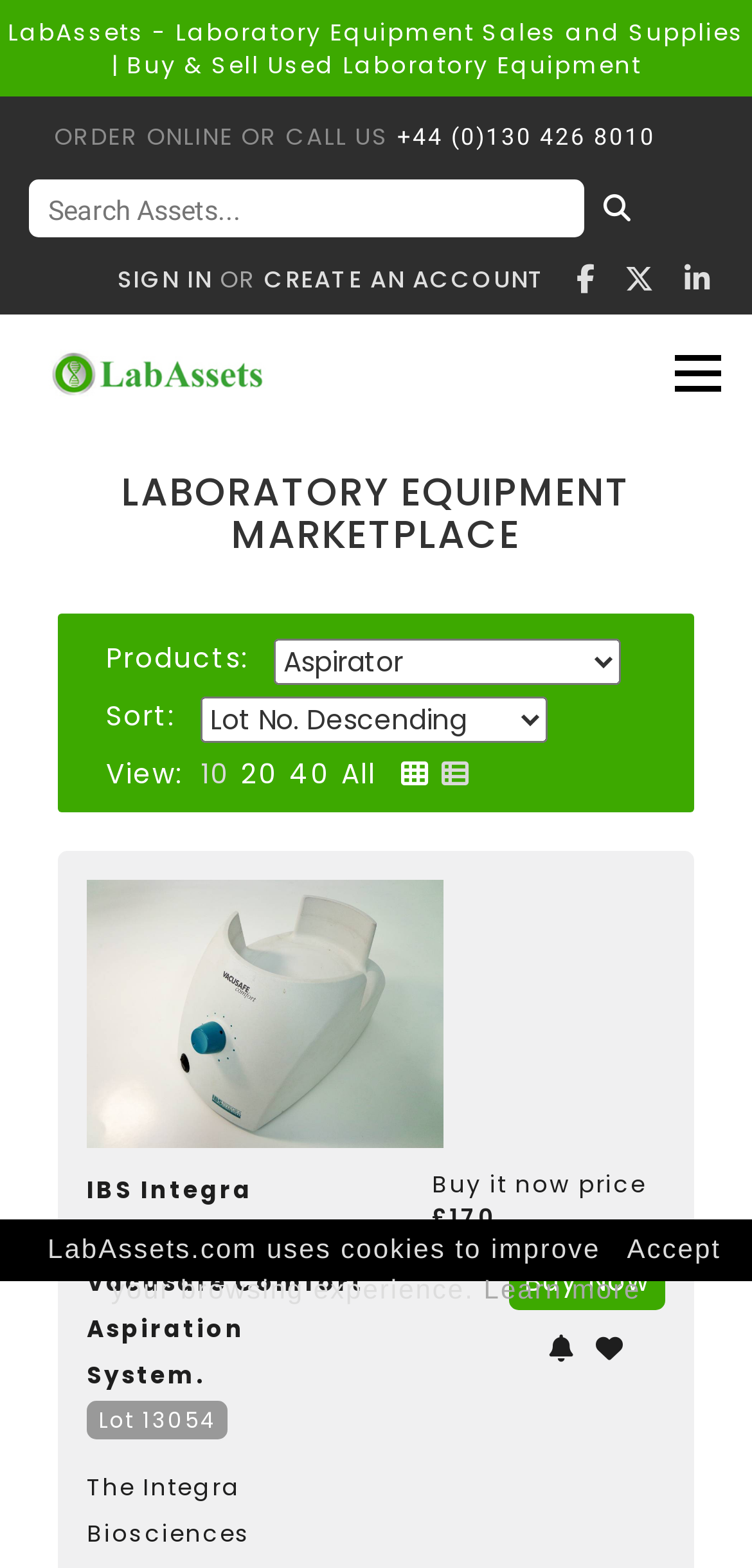Look at the image and give a detailed response to the following question: What is the price of the IBS Integra Biosciences Vacusafe Comfort Aspiration System?

I found the price by looking at the product listing section of the webpage, where it displays the product information, including the price, which is £170.